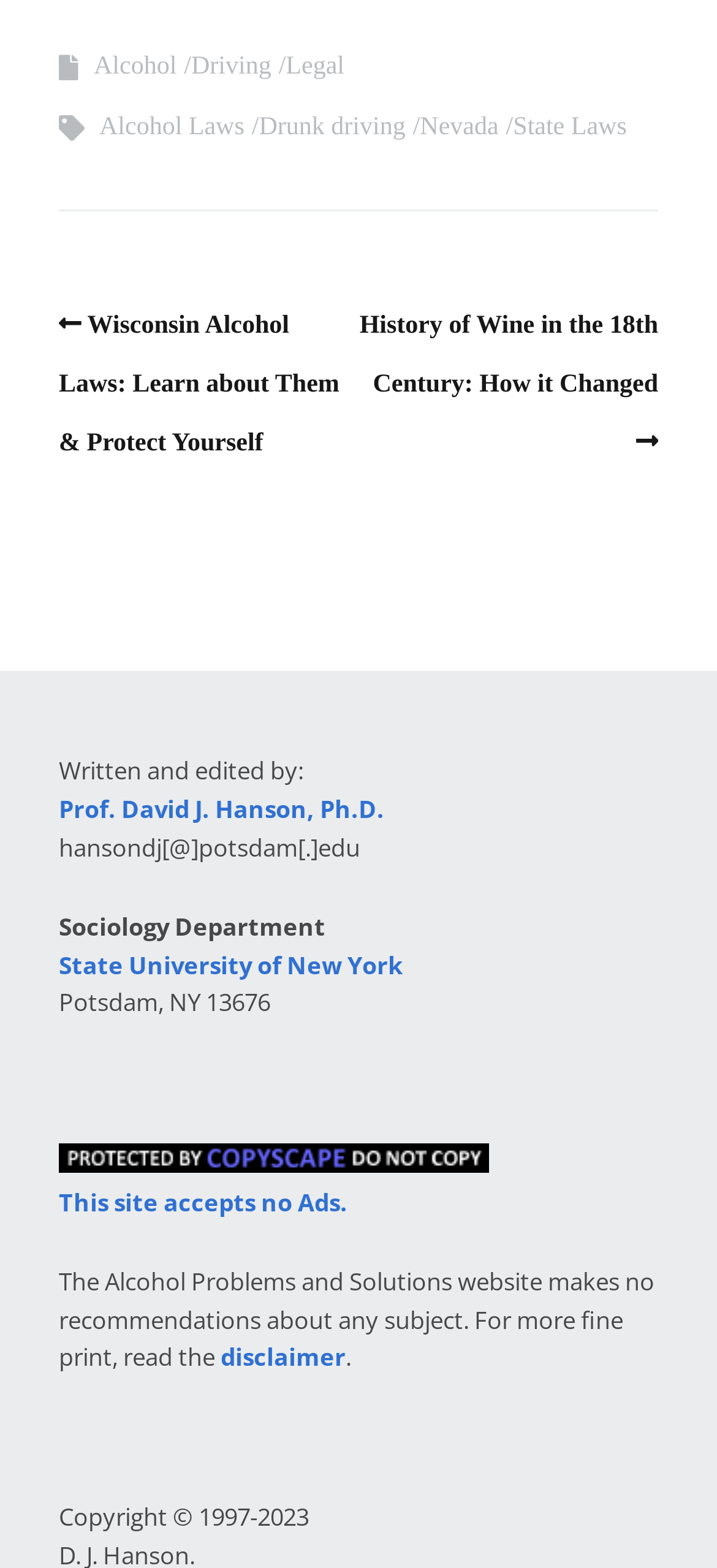Identify the bounding box coordinates of the section to be clicked to complete the task described by the following instruction: "Click the 'Toggle Menu' button". The coordinates should be four float numbers between 0 and 1, formatted as [left, top, right, bottom].

None